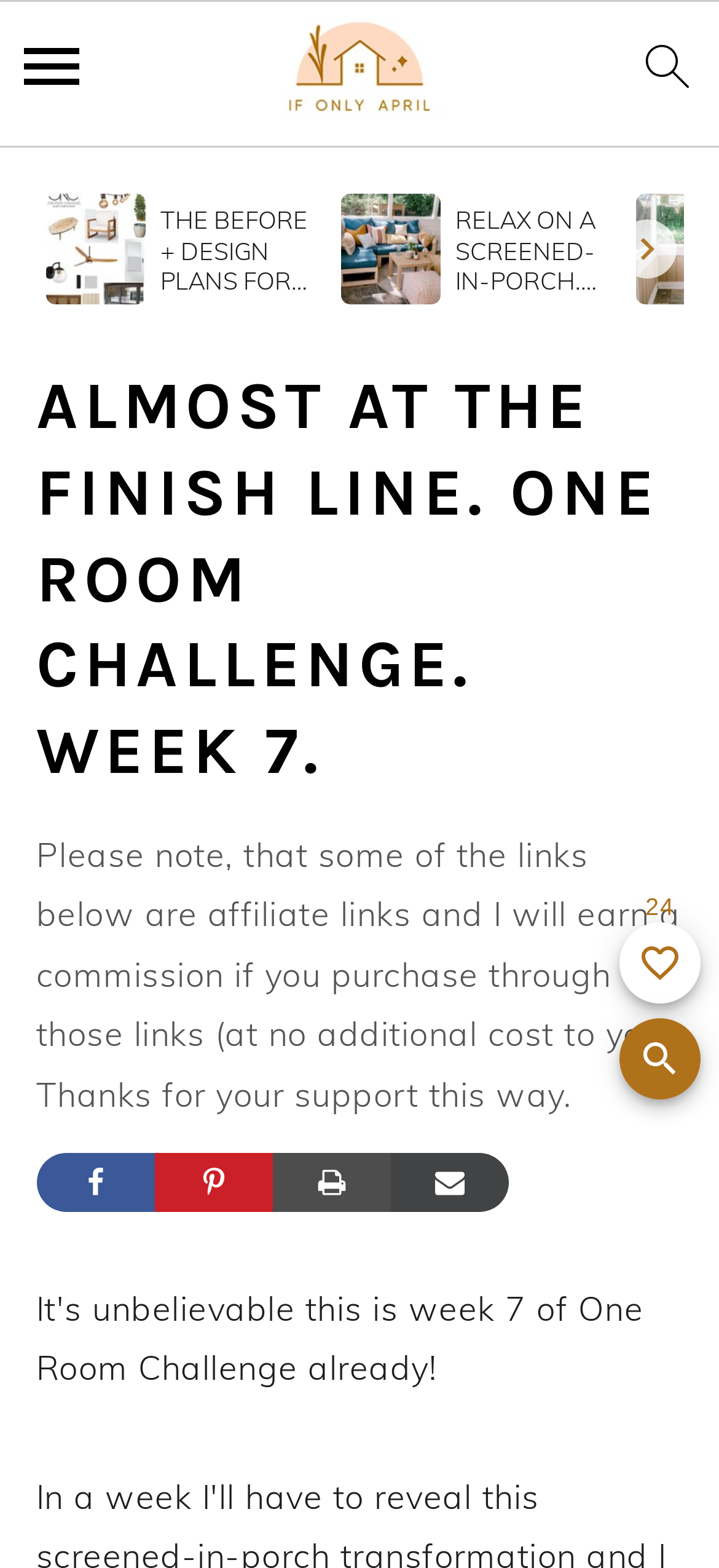Please find the bounding box coordinates of the element that needs to be clicked to perform the following instruction: "Scroll left". The bounding box coordinates should be four float numbers between 0 and 1, represented as [left, top, right, bottom].

[0.06, 0.14, 0.142, 0.178]